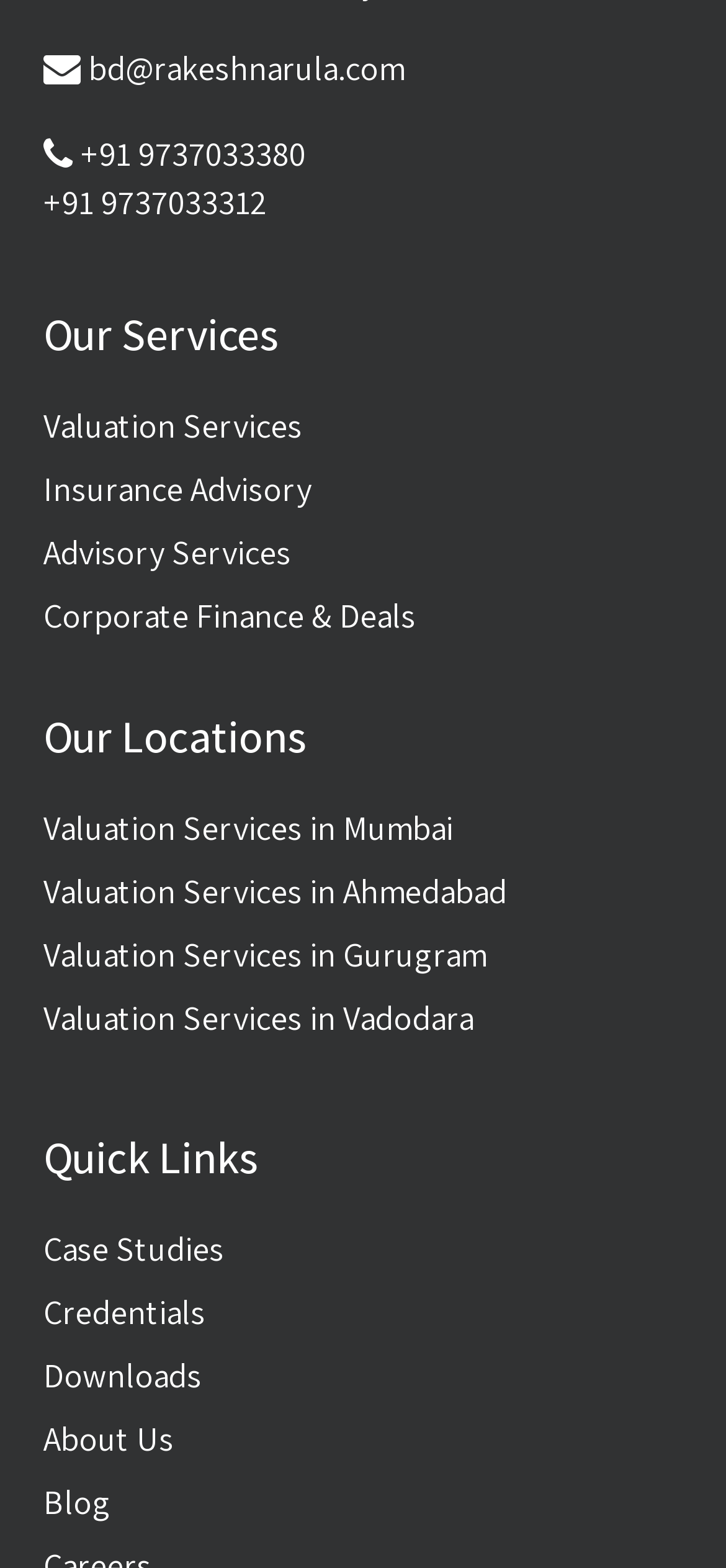Determine the bounding box coordinates of the clickable region to carry out the instruction: "Read Case Studies".

[0.06, 0.782, 0.94, 0.813]